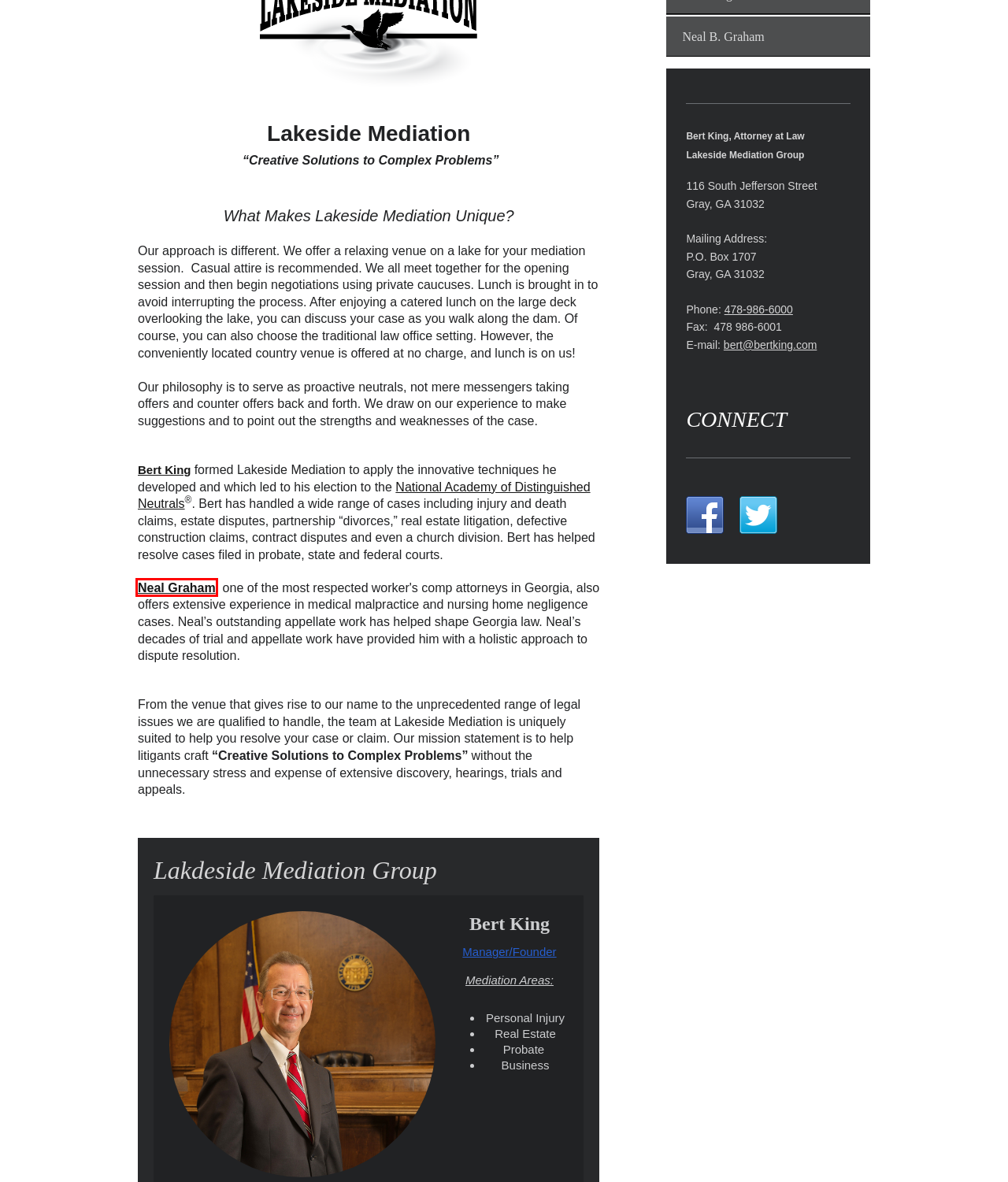You are provided with a screenshot of a webpage that includes a red rectangle bounding box. Please choose the most appropriate webpage description that matches the new webpage after clicking the element within the red bounding box. Here are the candidates:
A. National Academy of Distinguished Neutrals - About The Academy
B. Bert King, Attorney - Home
C. Bert King, Attorney - Testimonials
D. Bert King, Attorney - Neal B. Graham
E. Bert King, Attorney - Law Practice
F. Bert King, Attorney - Practice Areas
G. Bert King, Attorney - Contact
H. National Academy of Distinguished Neutrals

D